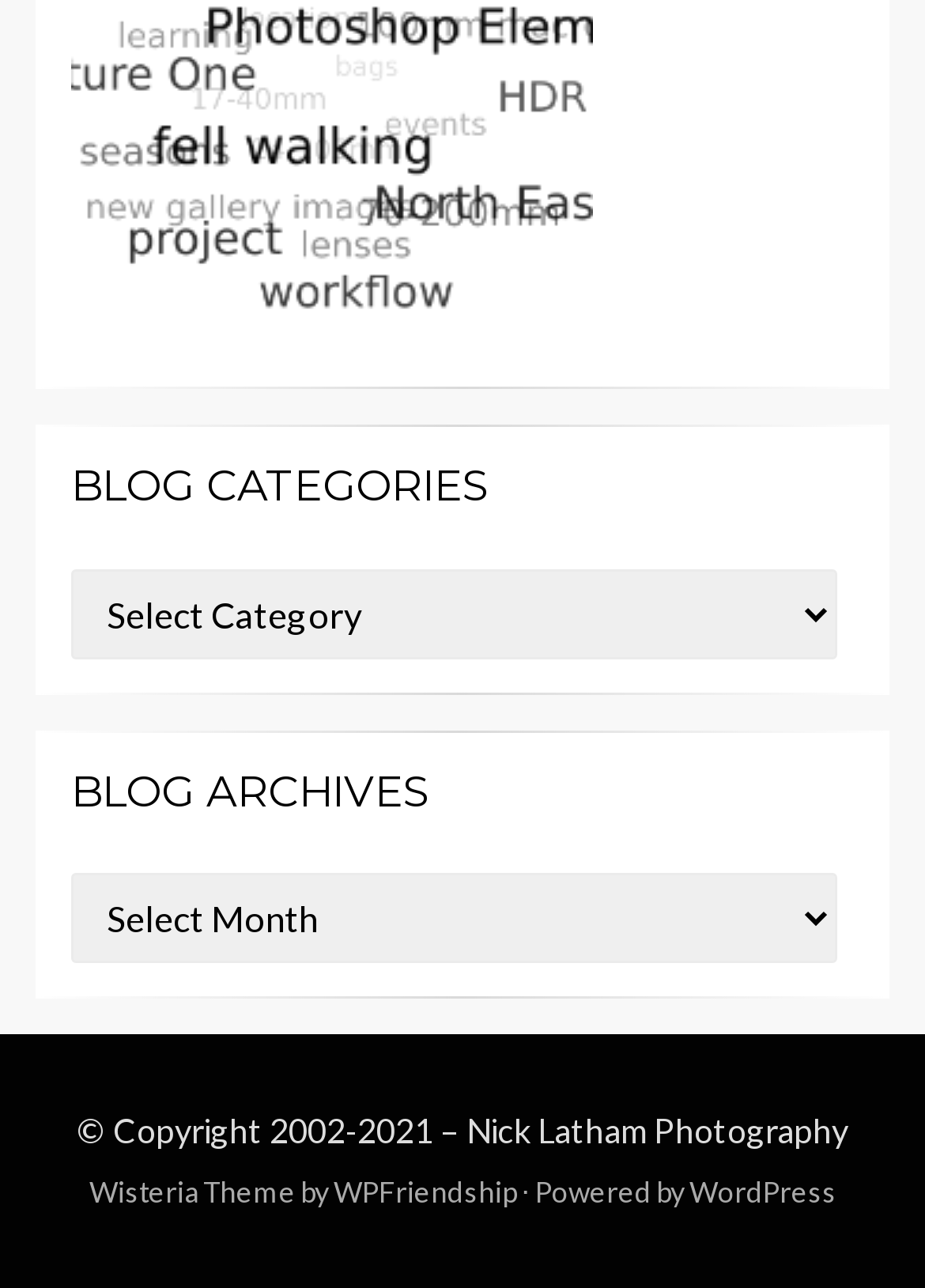Use a single word or phrase to respond to the question:
What is the platform powering the website?

WordPress